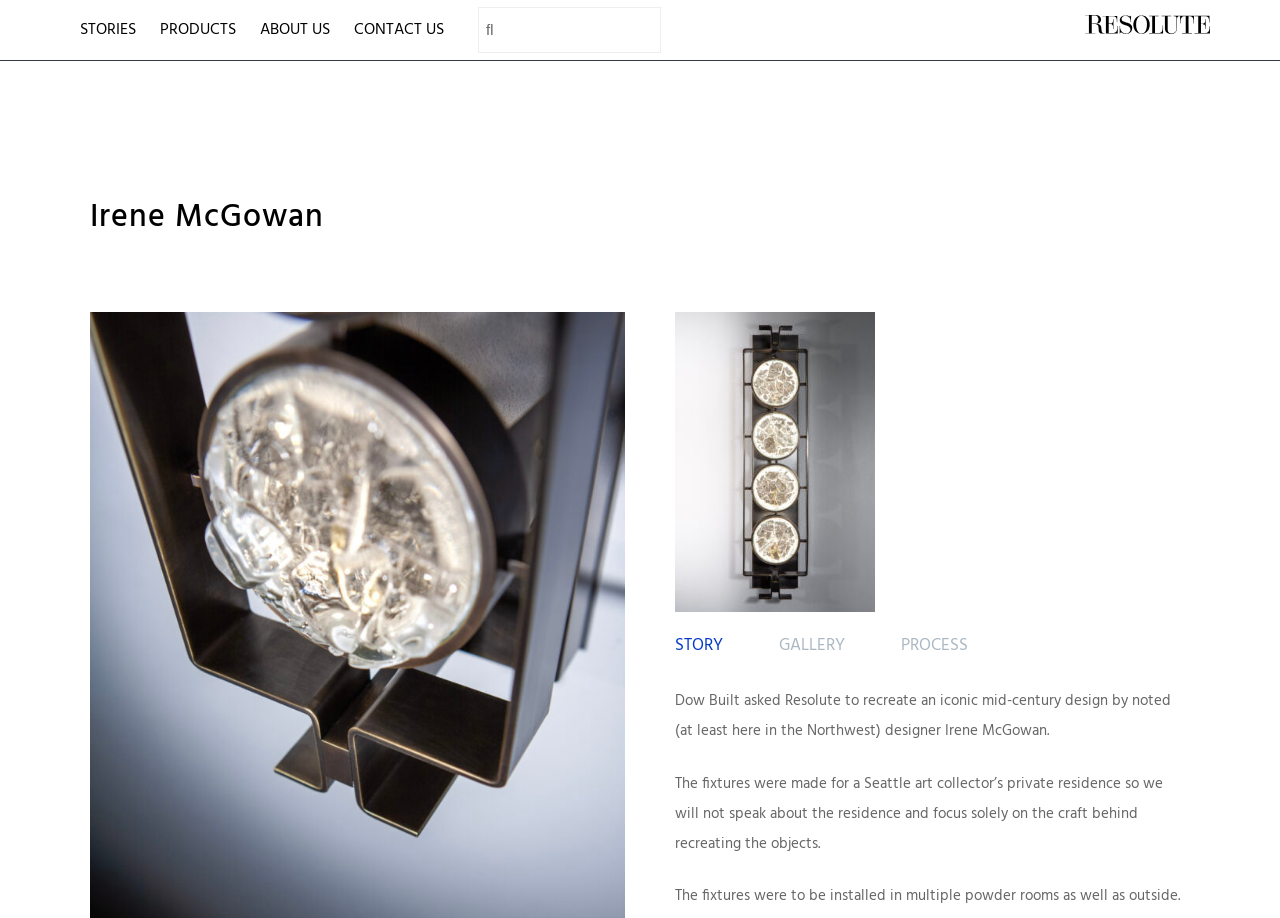Predict the bounding box of the UI element based on this description: "ABOUT US".

[0.195, 0.0, 0.266, 0.065]